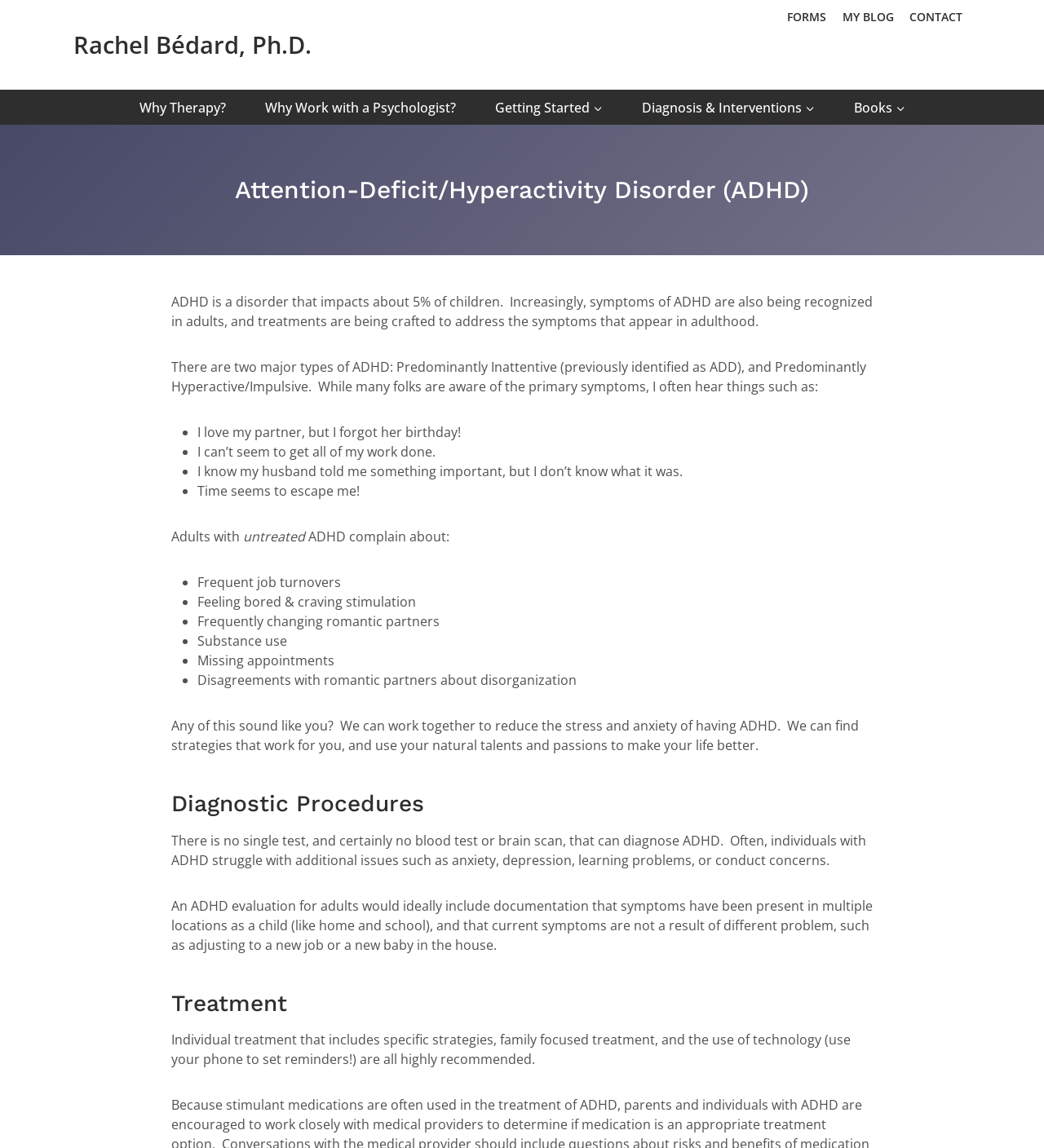Given the element description: "Diagnosis & InterventionsExpand", predict the bounding box coordinates of this UI element. The coordinates must be four float numbers between 0 and 1, given as [left, top, right, bottom].

[0.596, 0.078, 0.799, 0.109]